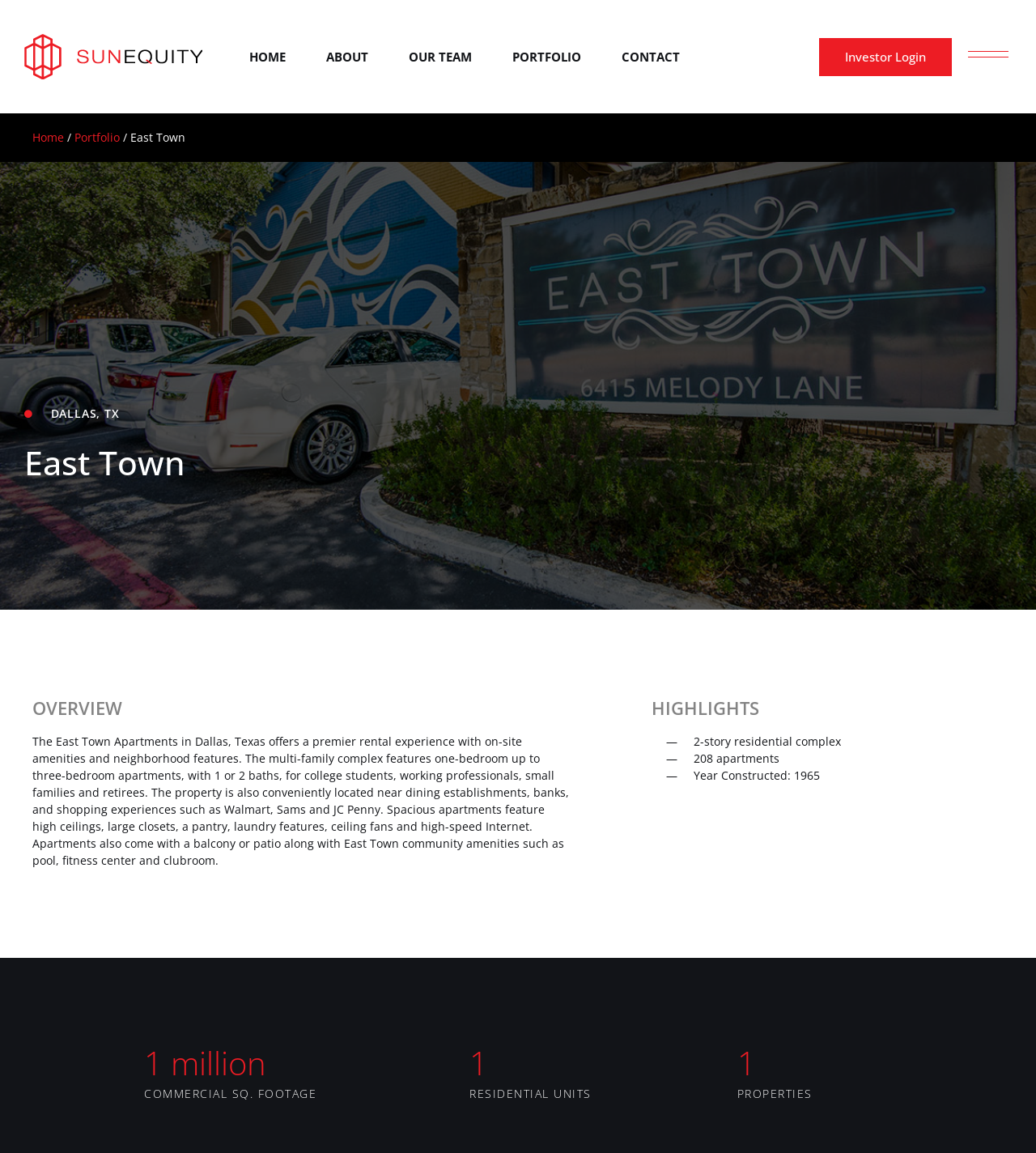Locate the bounding box coordinates of the element you need to click to accomplish the task described by this instruction: "Click on HOME".

[0.241, 0.042, 0.276, 0.056]